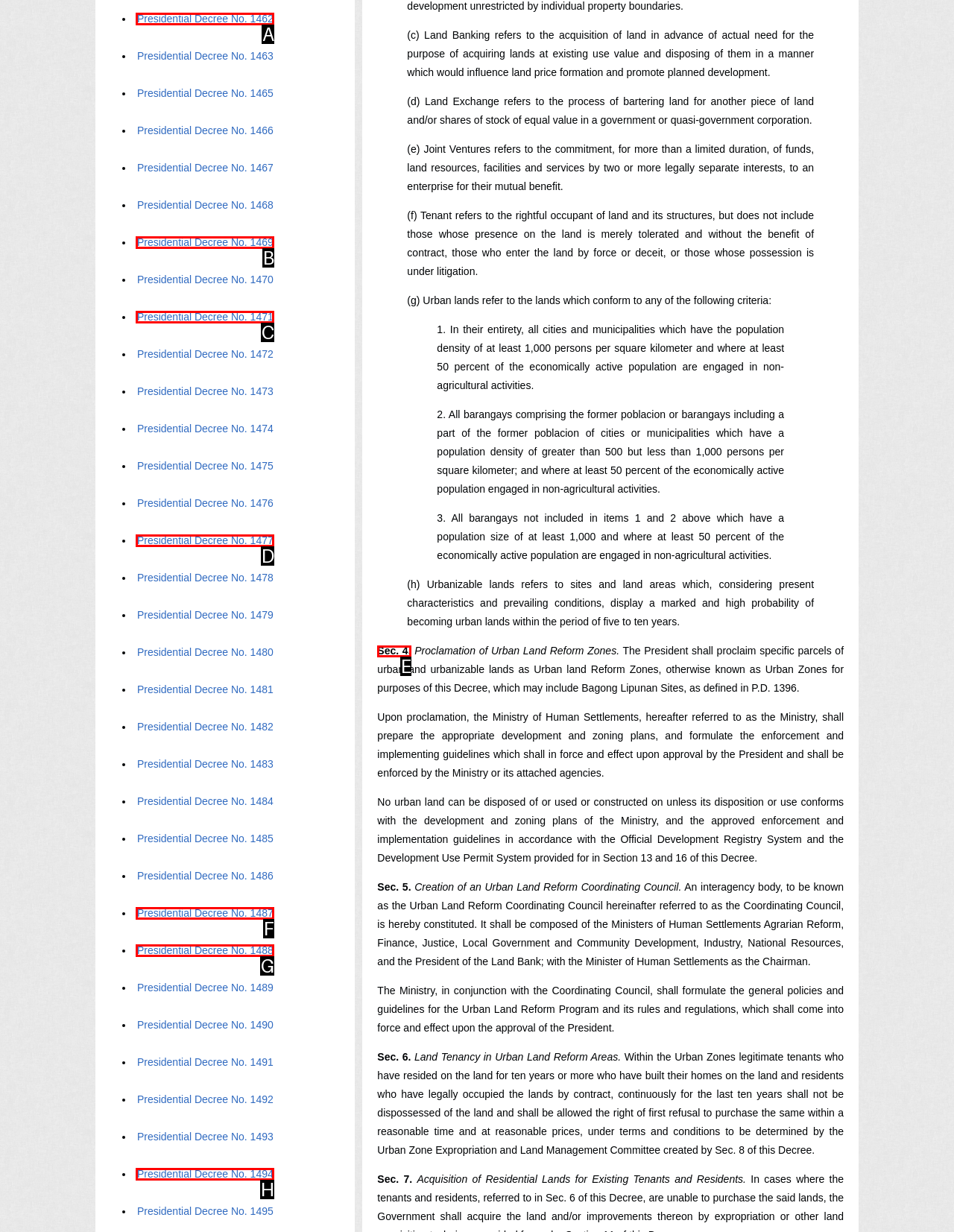Select the right option to accomplish this task: View Sec. 4. Reply with the letter corresponding to the correct UI element.

E